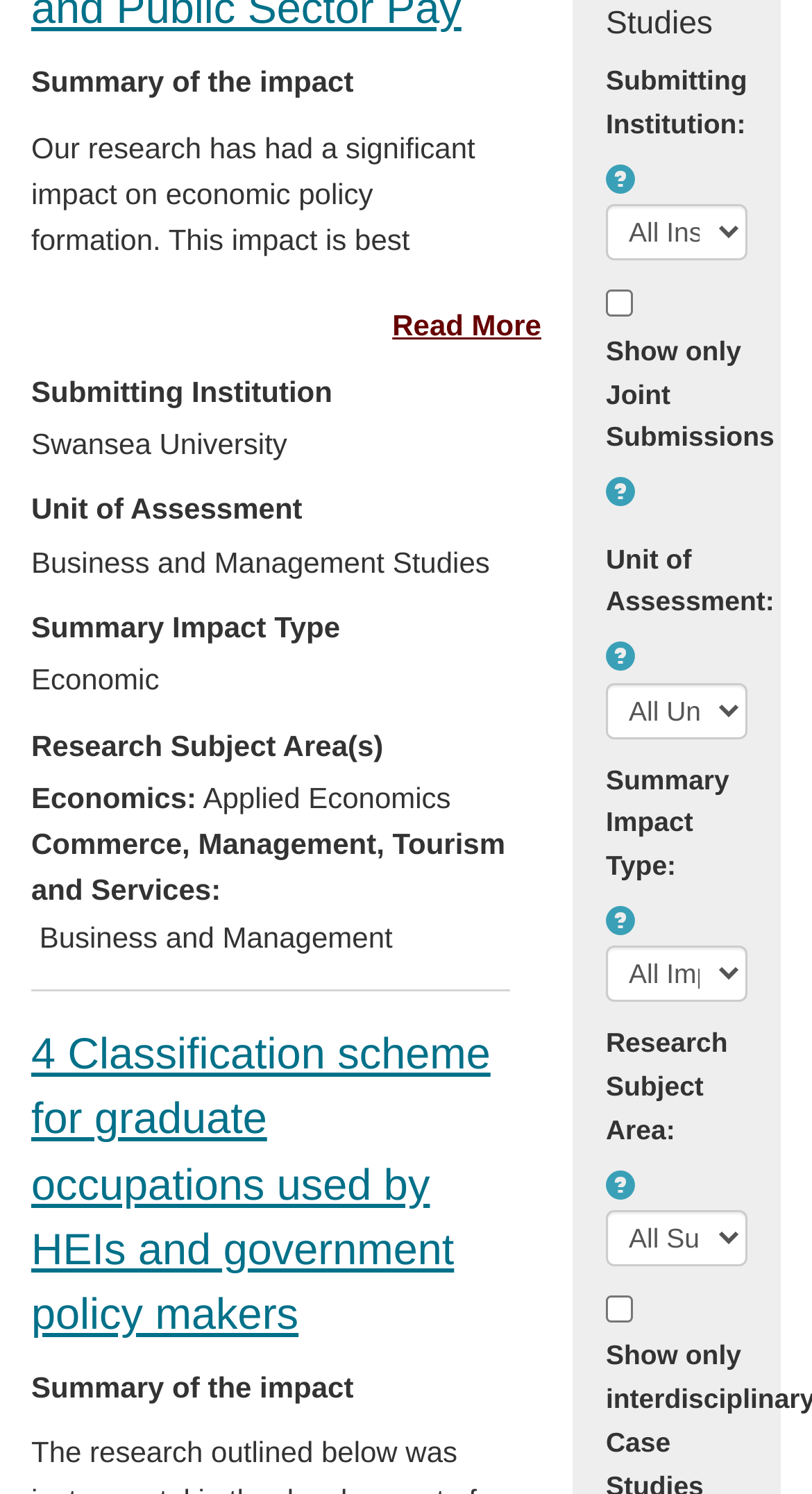Respond to the question with just a single word or phrase: 
What is the unit of assessment?

Business and Management Studies